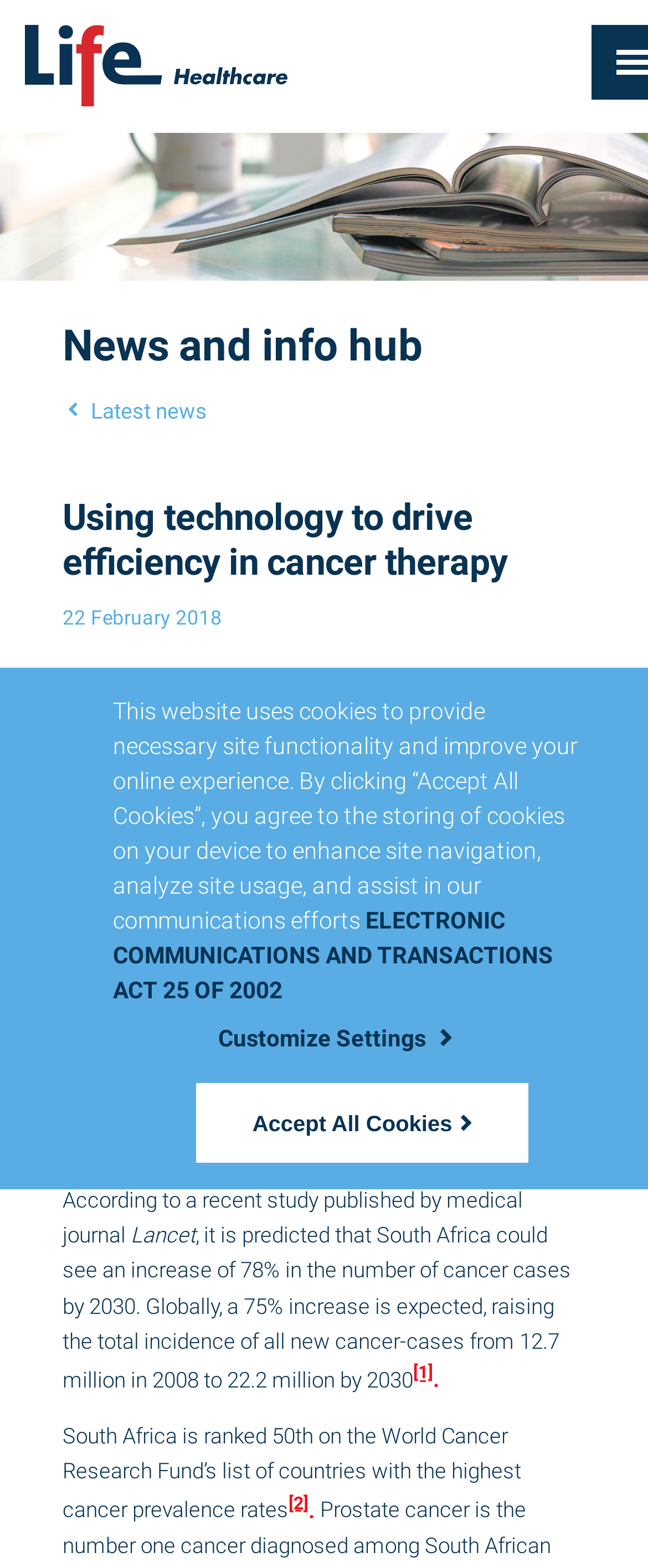Can you locate the main headline on this webpage and provide its text content?

News and info hub